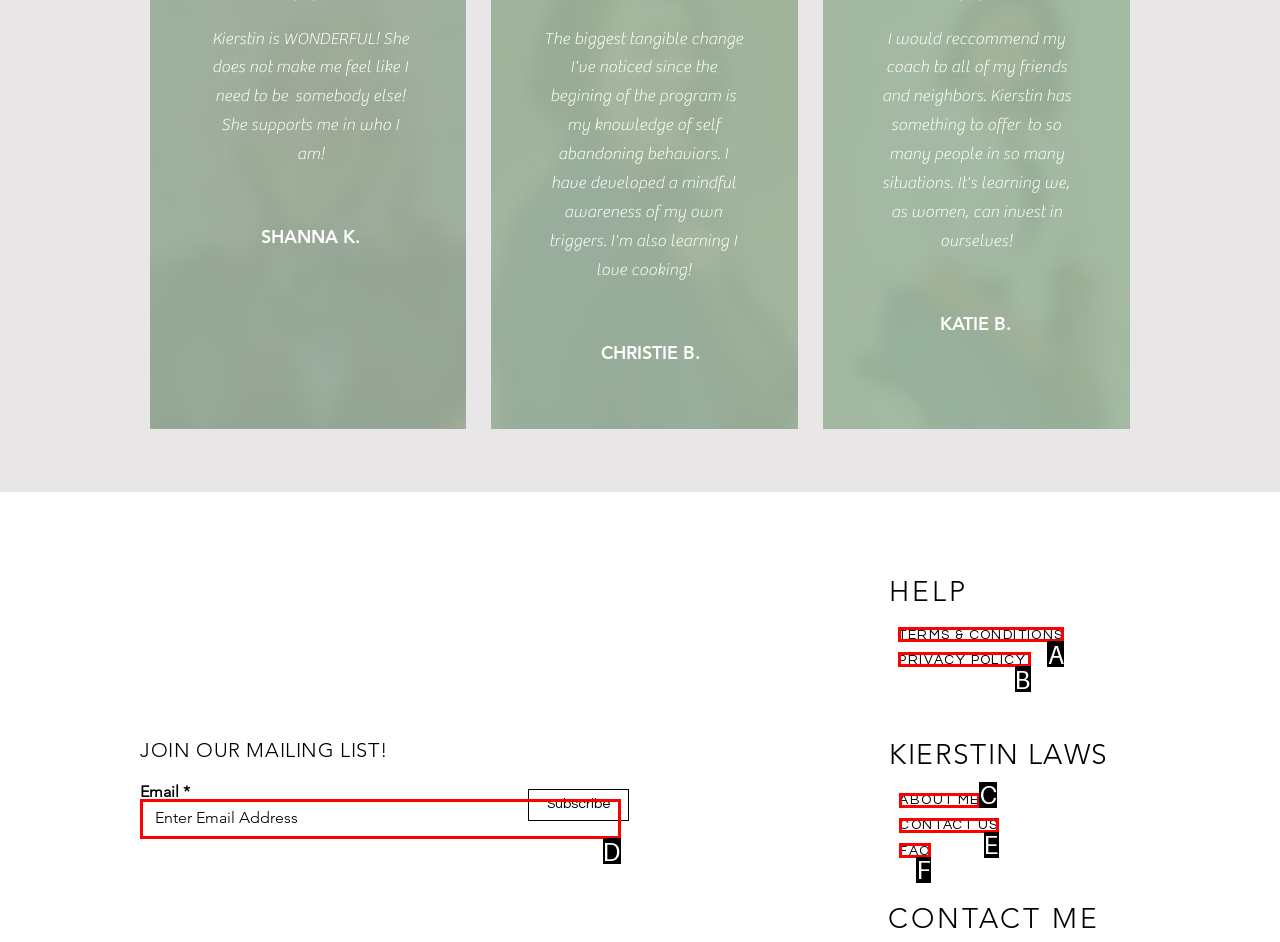Point out the option that best suits the description: name="email" placeholder="Enter Email Address"
Indicate your answer with the letter of the selected choice.

D